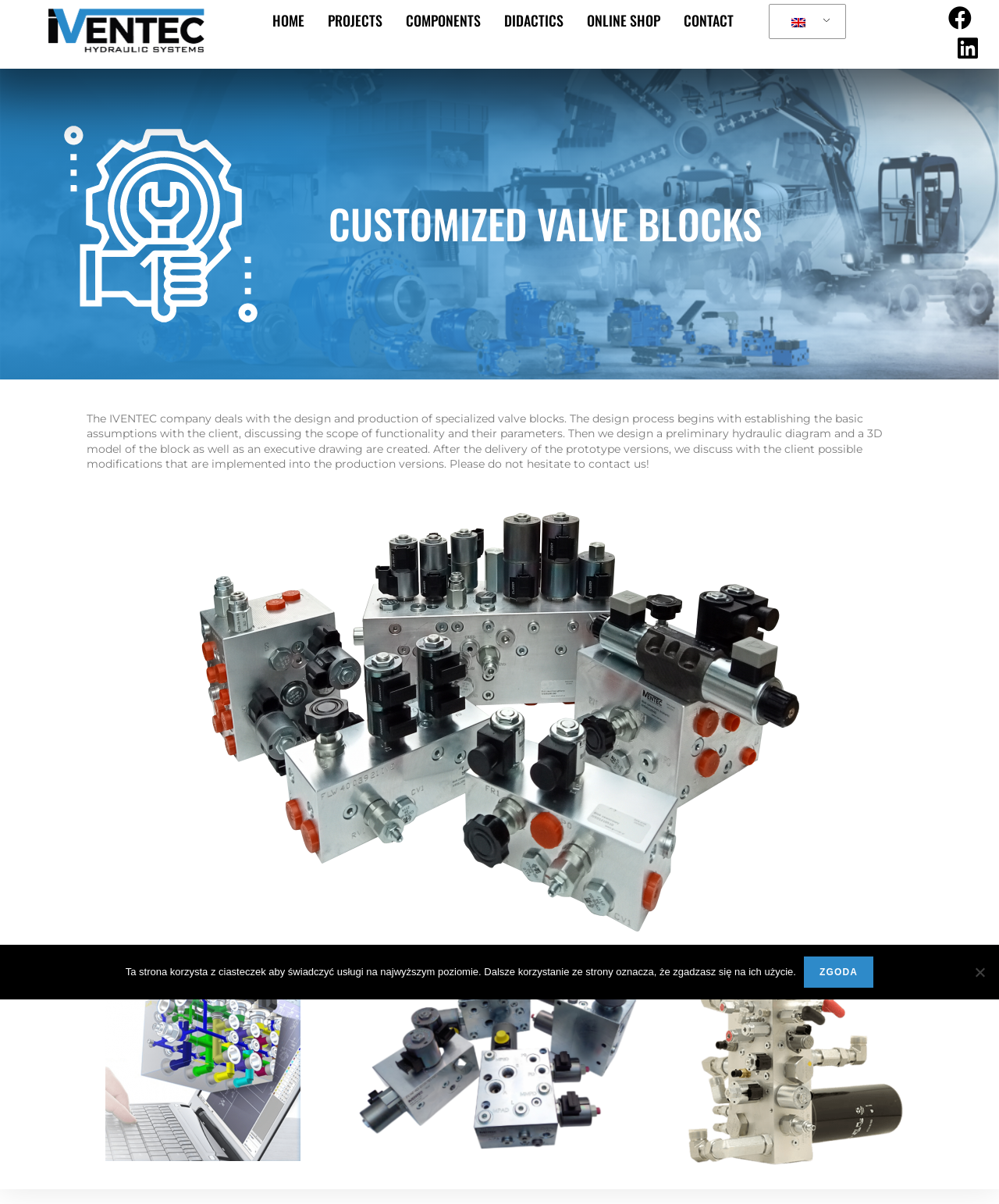Write an exhaustive caption that covers the webpage's main aspects.

The webpage is about IVENTEC, a company that specializes in designing and producing customized valve blocks. At the top, there is a navigation menu with links to different sections of the website, including HOME, PROJECTS, COMPONENTS, DIDACTICS, ONLINE SHOP, and CONTACT. 

Below the navigation menu, there is a main section that takes up most of the page. It contains an article with a heading "CUSTOMIZED VALVE BLOCKS" and a brief description of the company's design and production process. The text explains that the process begins with establishing basic assumptions with the client, discussing functionality and parameters, and then designing a preliminary hydraulic diagram and a 3D model of the block.

To the left of the heading, there is an image with the text "KOMPONENTY" (which means "COMPONENTS" in Polish). Below the text, there are two more images, one with the text "PROJEKTOWANIE" (meaning "DESIGN" in Polish) and another with the text "BLOKI ZAWOROWE" (meaning "VALVE BLOCKS" in Polish).

At the bottom of the page, there is a section with the company's contact information, including address, email, and phone number. There is also a heading "IVENTEC" and two social media links. Additionally, there is a section with a heading "Design and realization" and a link to "XtraWeb strony internetowe" (which means "XtraWeb websites" in Polish) with an accompanying image.

Finally, there is a cookie notice dialog at the bottom of the page with a message about the website using cookies and a button to agree or disagree with their use.